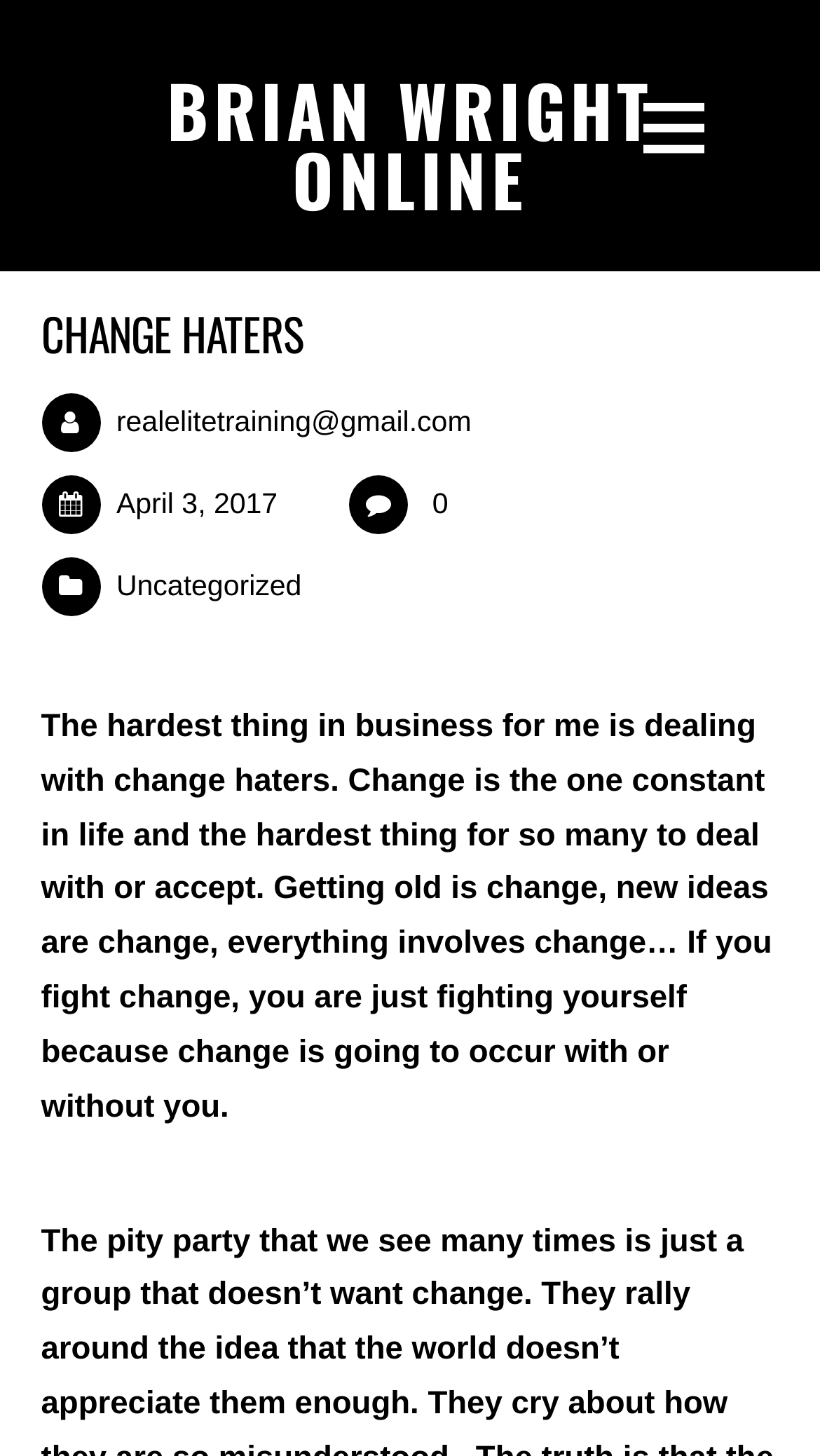Based on the image, give a detailed response to the question: What is the category of the article?

The category of the article can be found in the link element with the text 'Uncategorized' which is located below the time element.